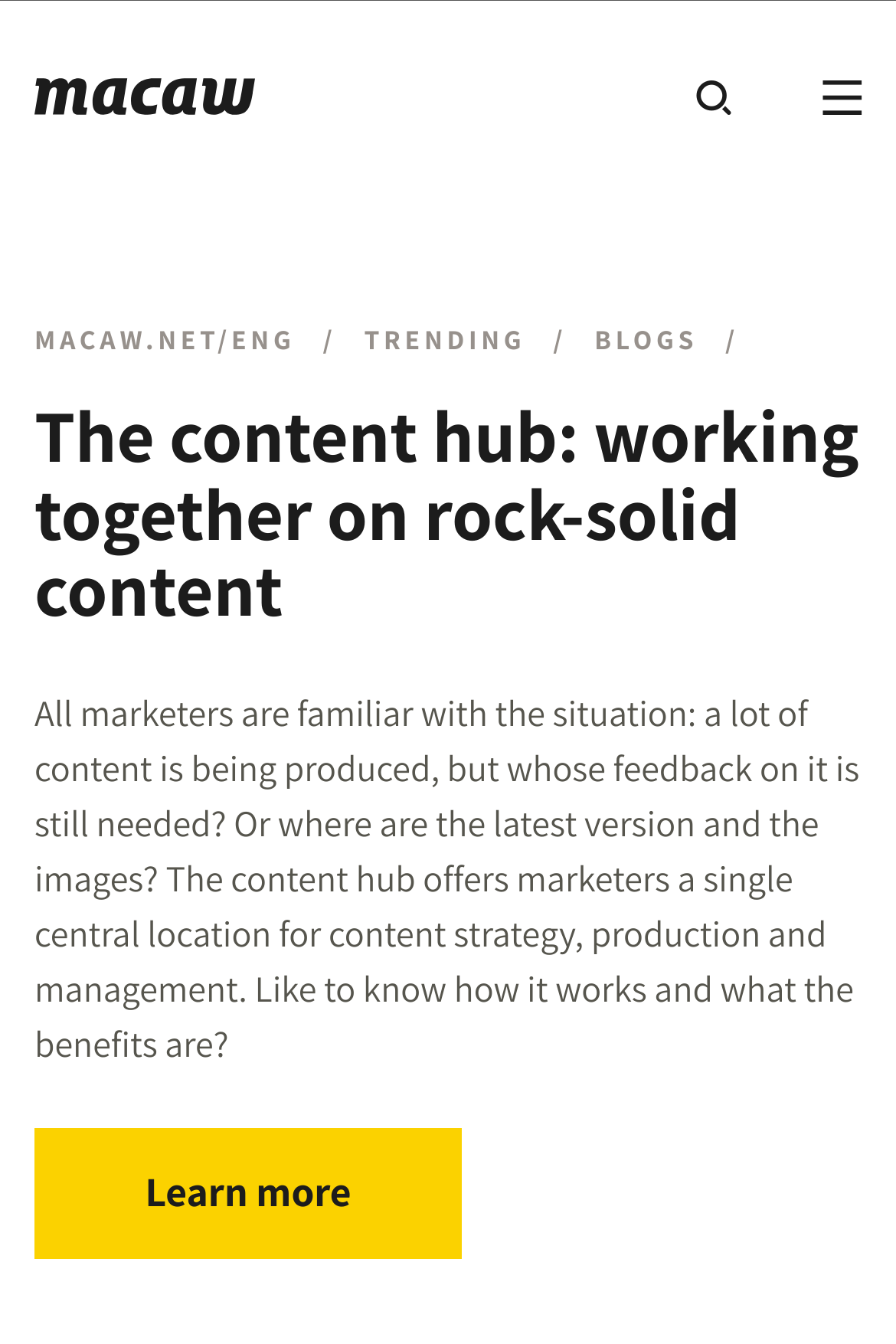What is the main purpose of the content hub?
Give a thorough and detailed response to the question.

Based on the webpage, the content hub is described as a single central location for content strategy, production, and management. This implies that the main purpose of the content hub is to centralize content strategy, making it easier for marketers to manage their content.